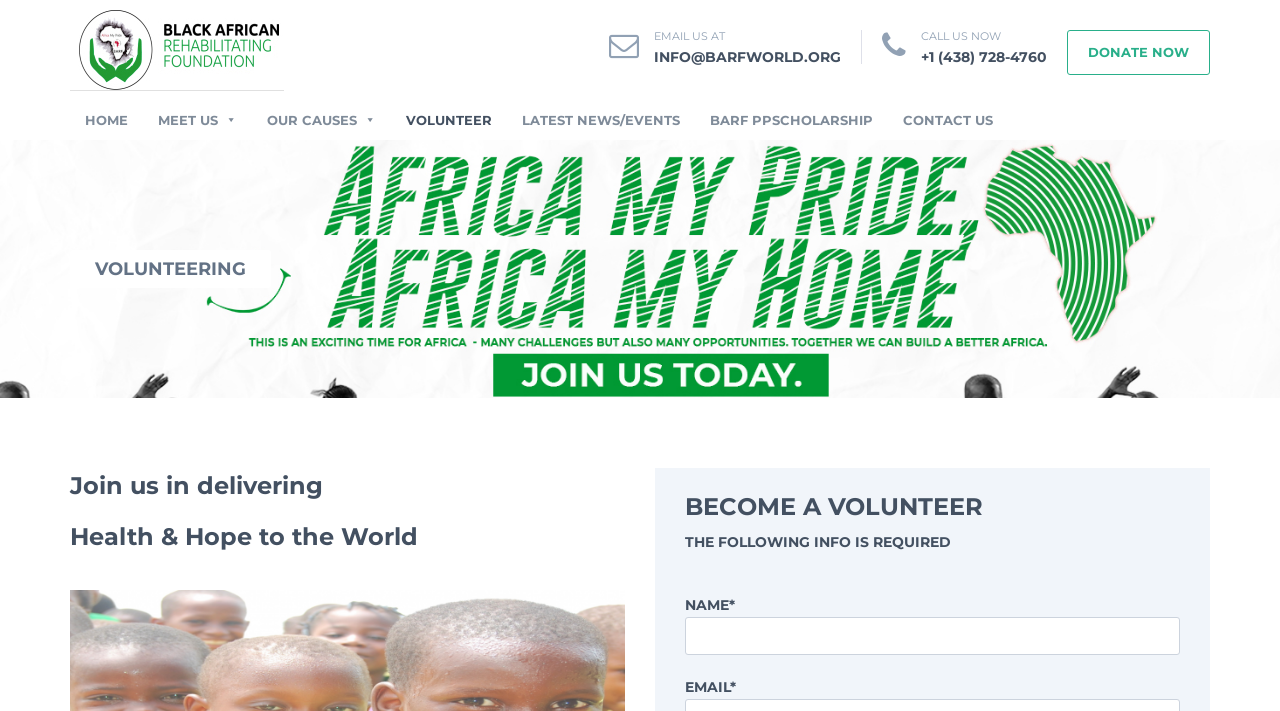Determine the coordinates of the bounding box that should be clicked to complete the instruction: "Click the VOLUNTEER link". The coordinates should be represented by four float numbers between 0 and 1: [left, top, right, bottom].

[0.305, 0.141, 0.396, 0.197]